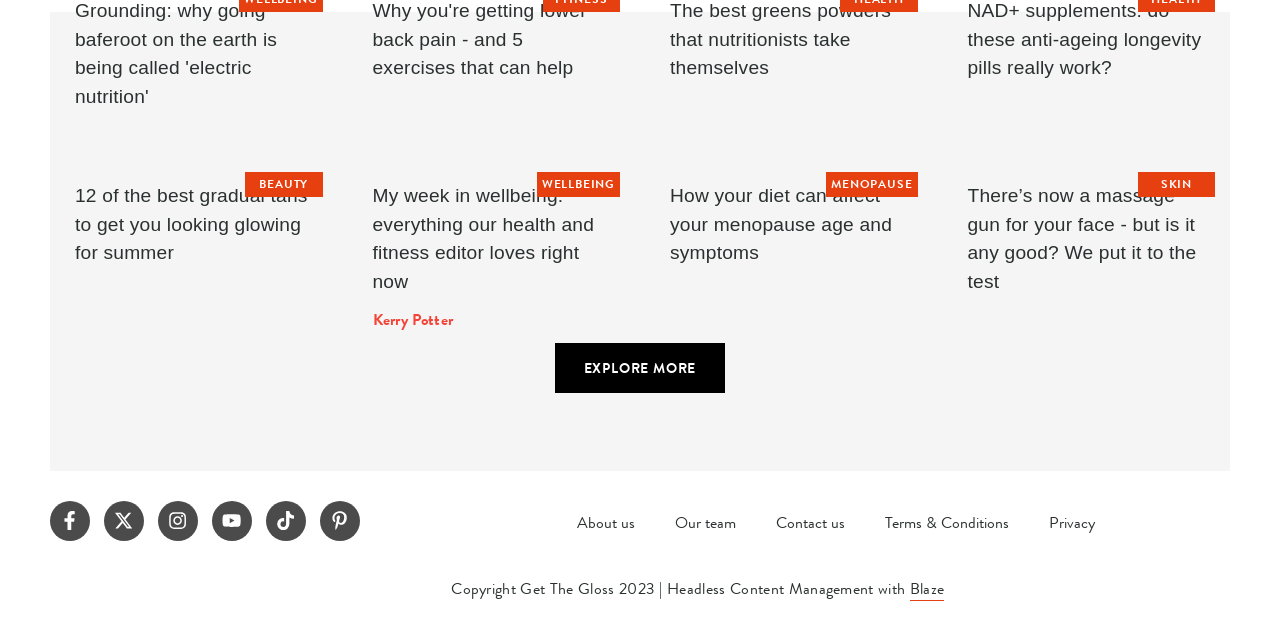Determine the bounding box coordinates for the clickable element to execute this instruction: "Click on the link to read about gradual tans". Provide the coordinates as four float numbers between 0 and 1, i.e., [left, top, right, bottom].

[0.059, 0.299, 0.24, 0.433]